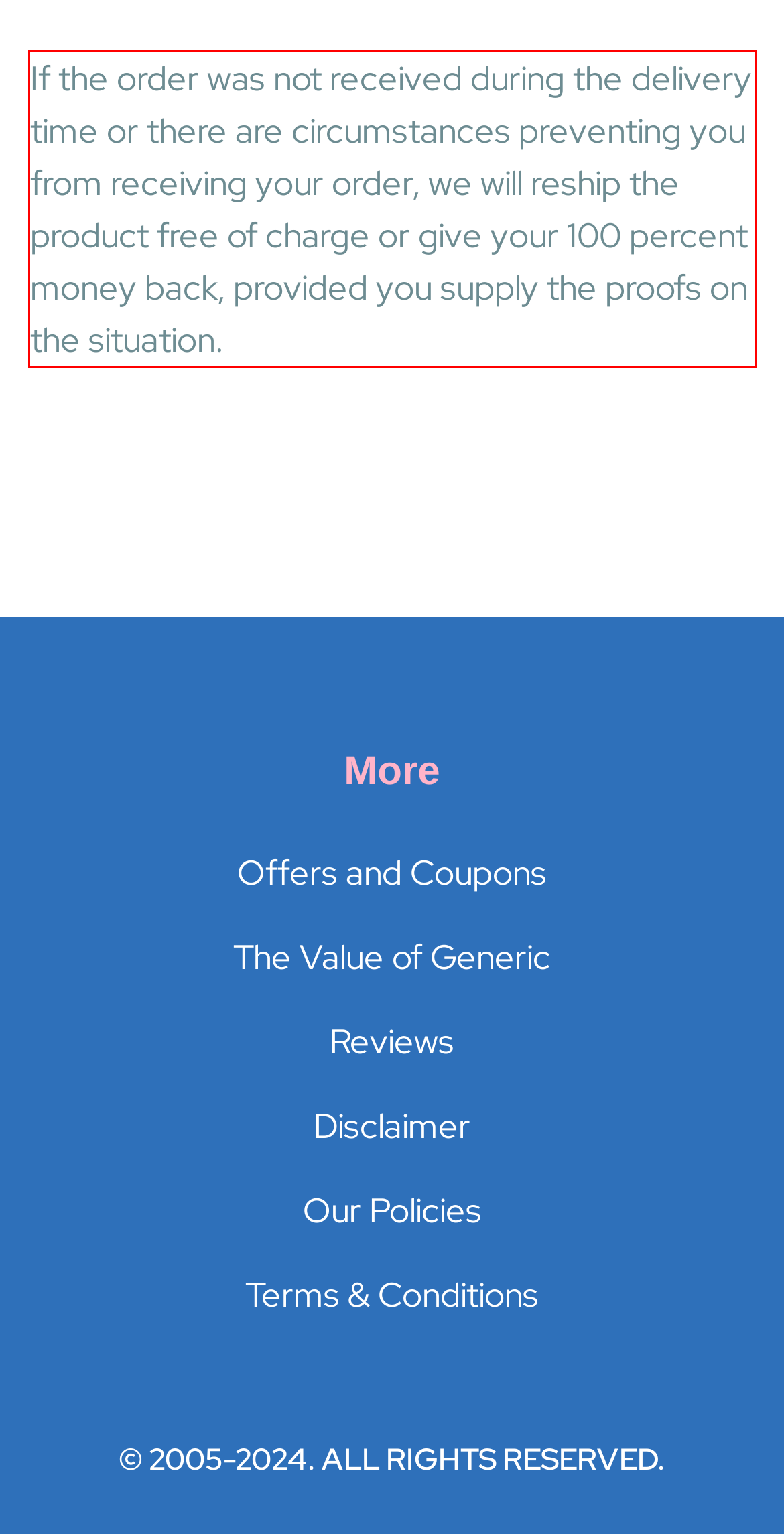Within the screenshot of a webpage, identify the red bounding box and perform OCR to capture the text content it contains.

If the order was not received during the delivery time or there are circumstances preventing you from receiving your order, we will reship the product free of charge or give your 100 percent money back, provided you supply the proofs on the situation.